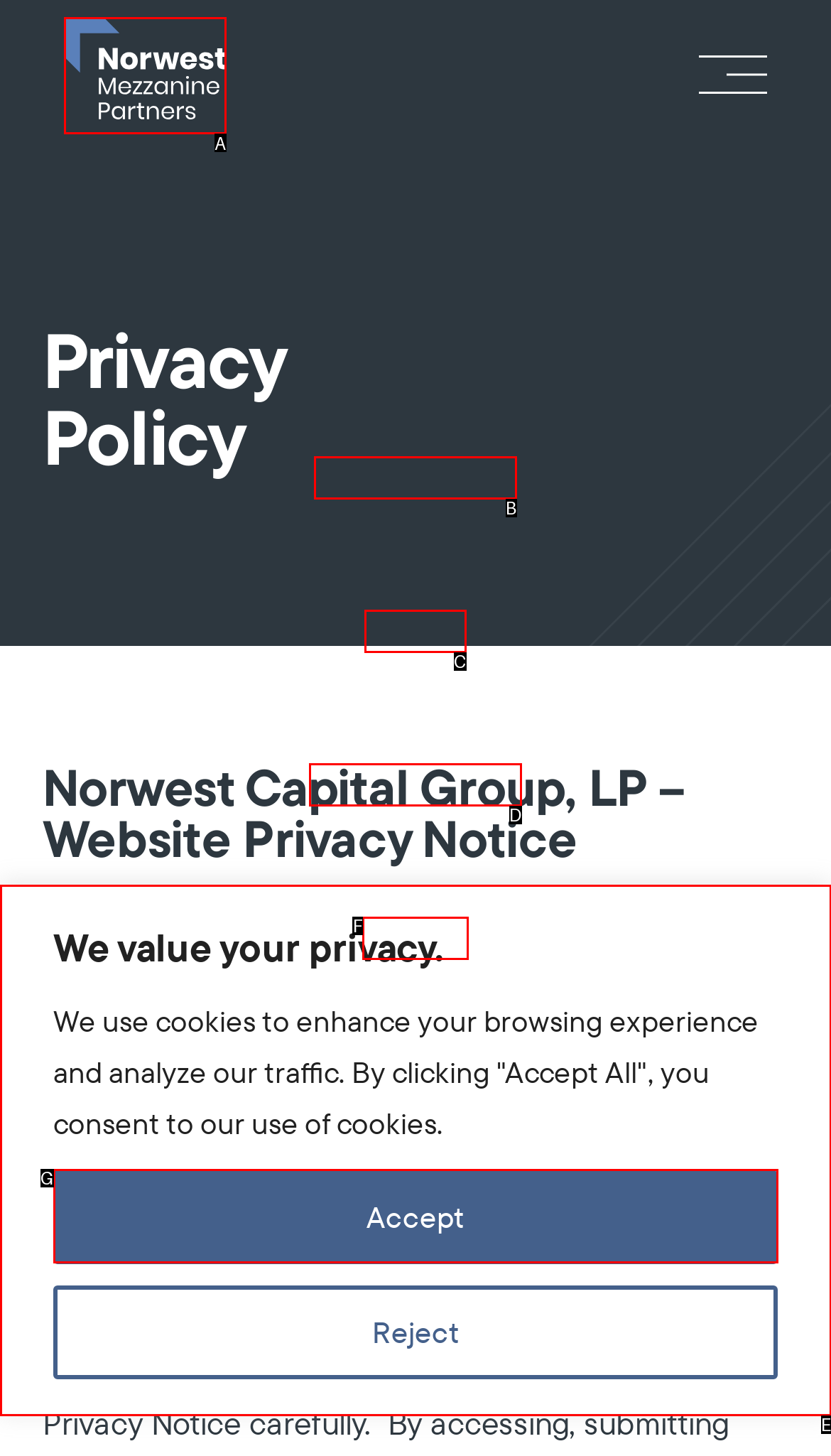Determine which HTML element corresponds to the description: show me this!. Provide the letter of the correct option.

None